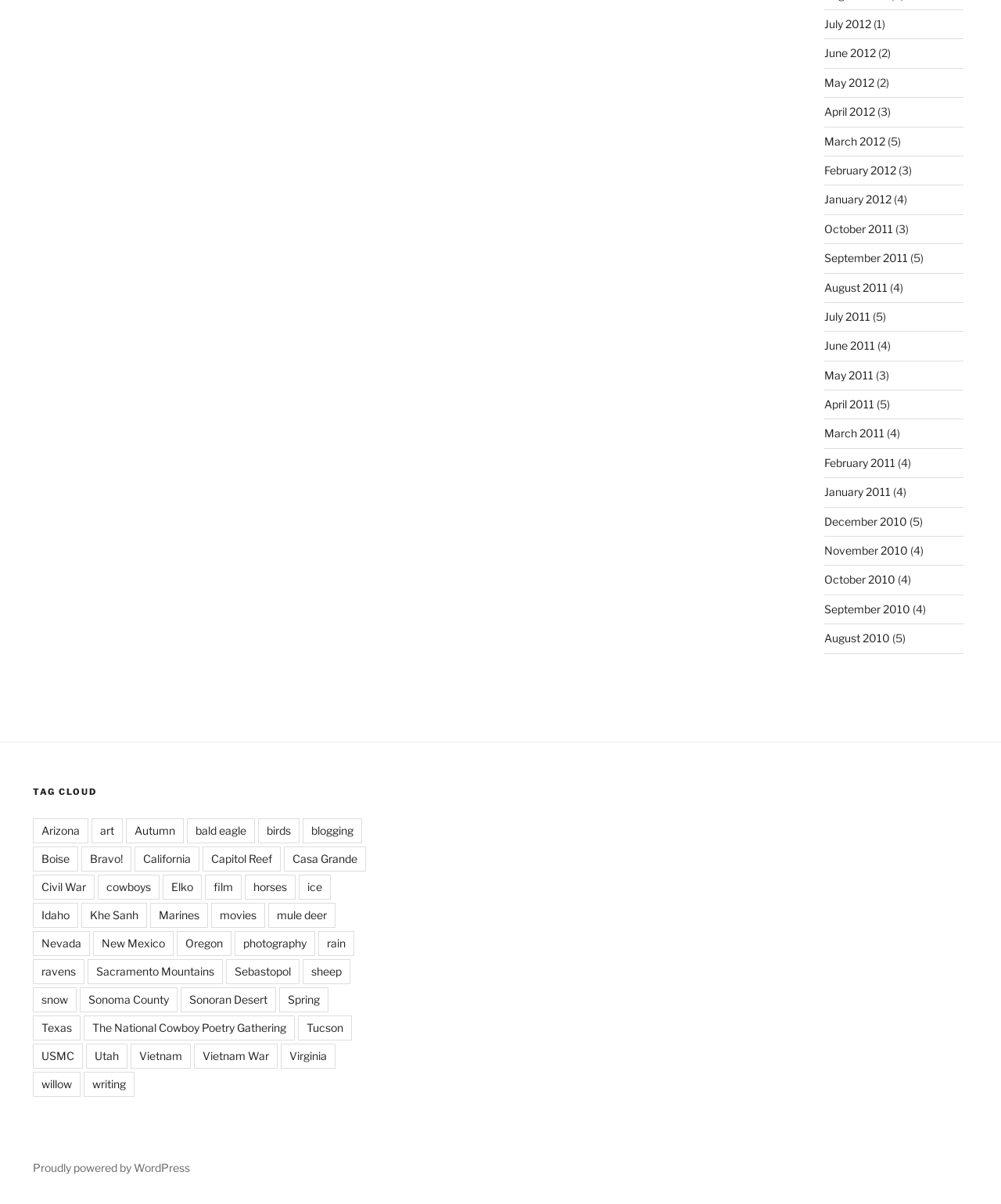Please respond to the question with a concise word or phrase:
What is the position of the link 'February 2011' in the archive list?

21st